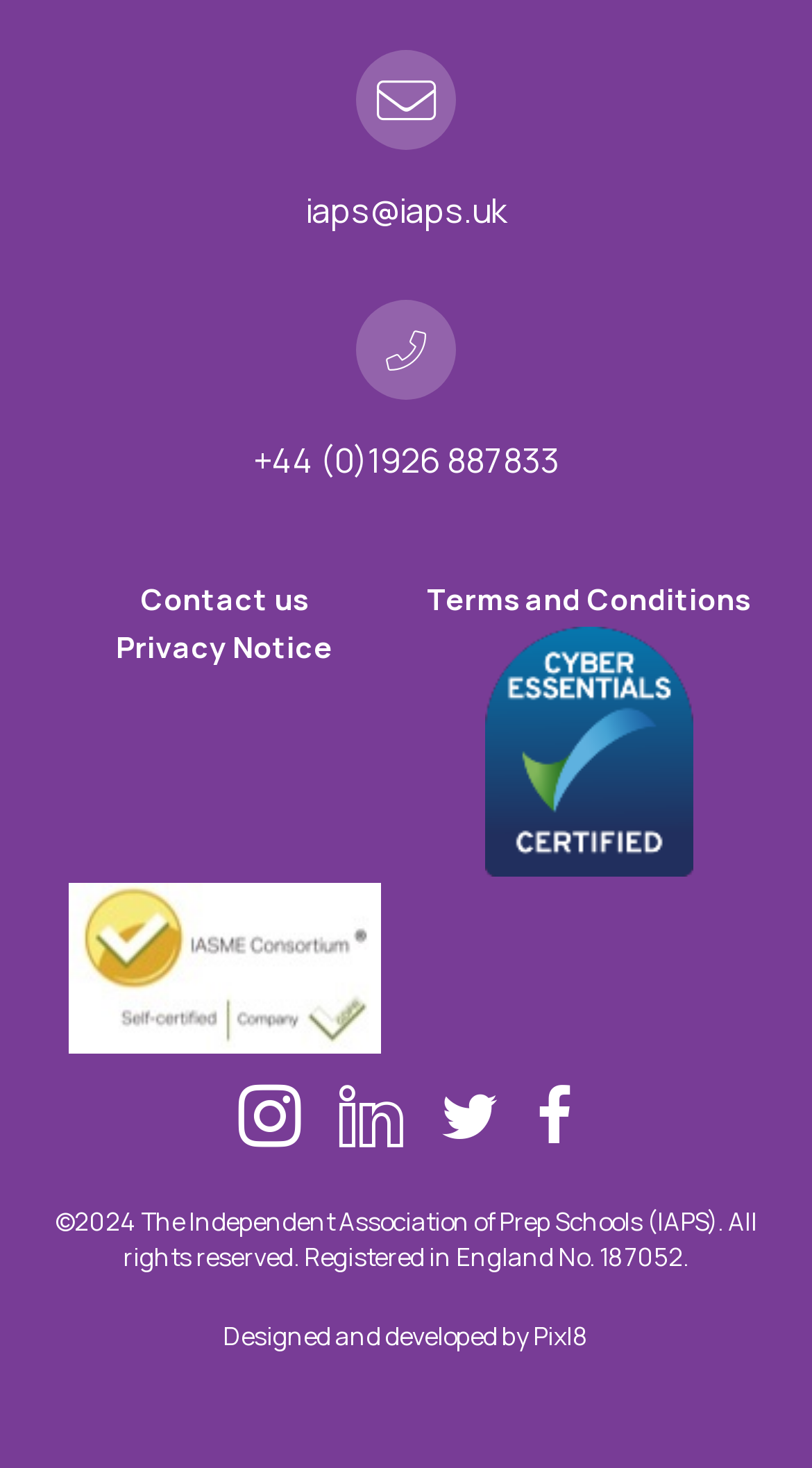Determine the bounding box for the described UI element: "Pixl8".

[0.656, 0.897, 0.726, 0.921]